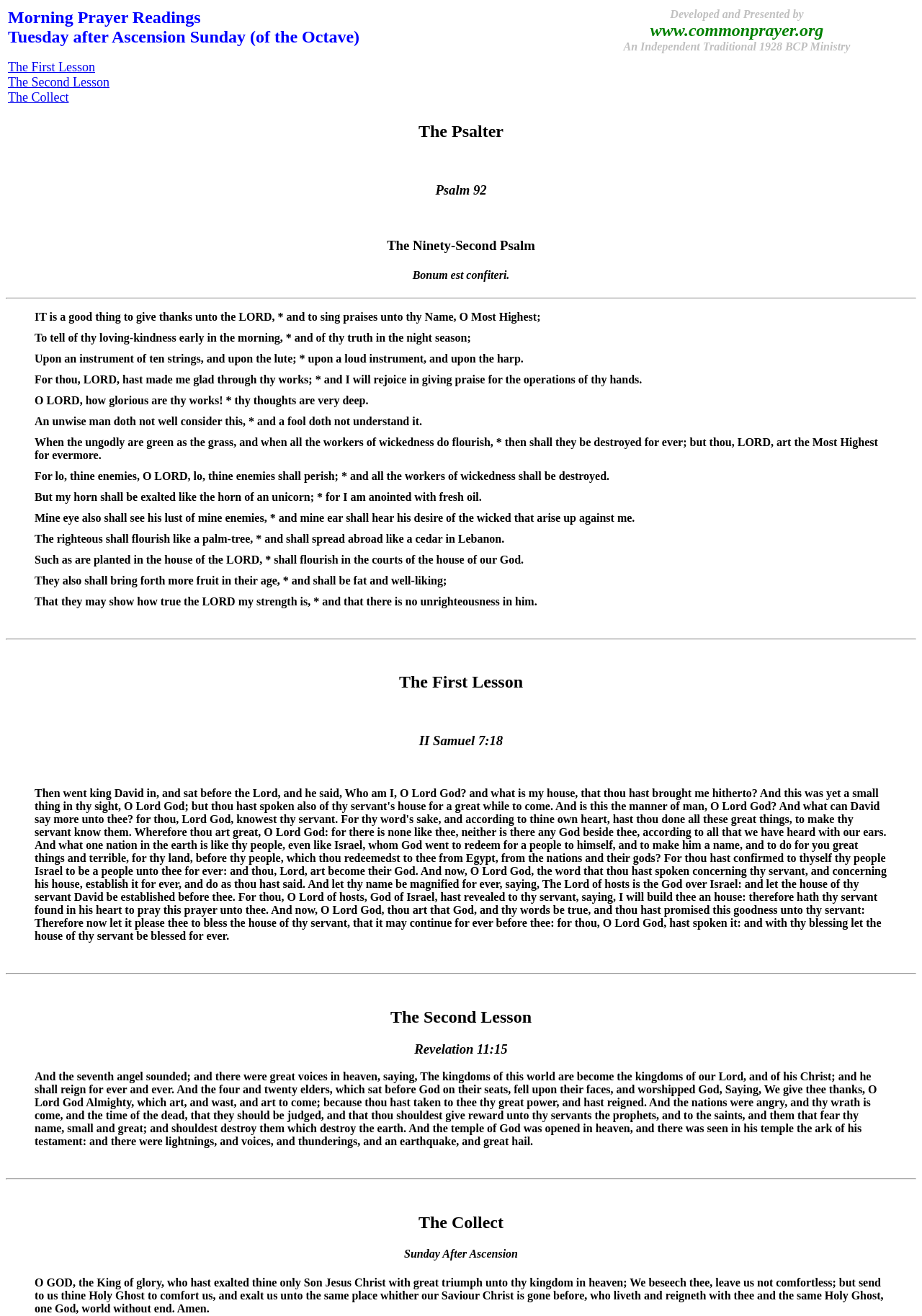Provide a one-word or short-phrase answer to the question:
How many links are in the first table cell?

3